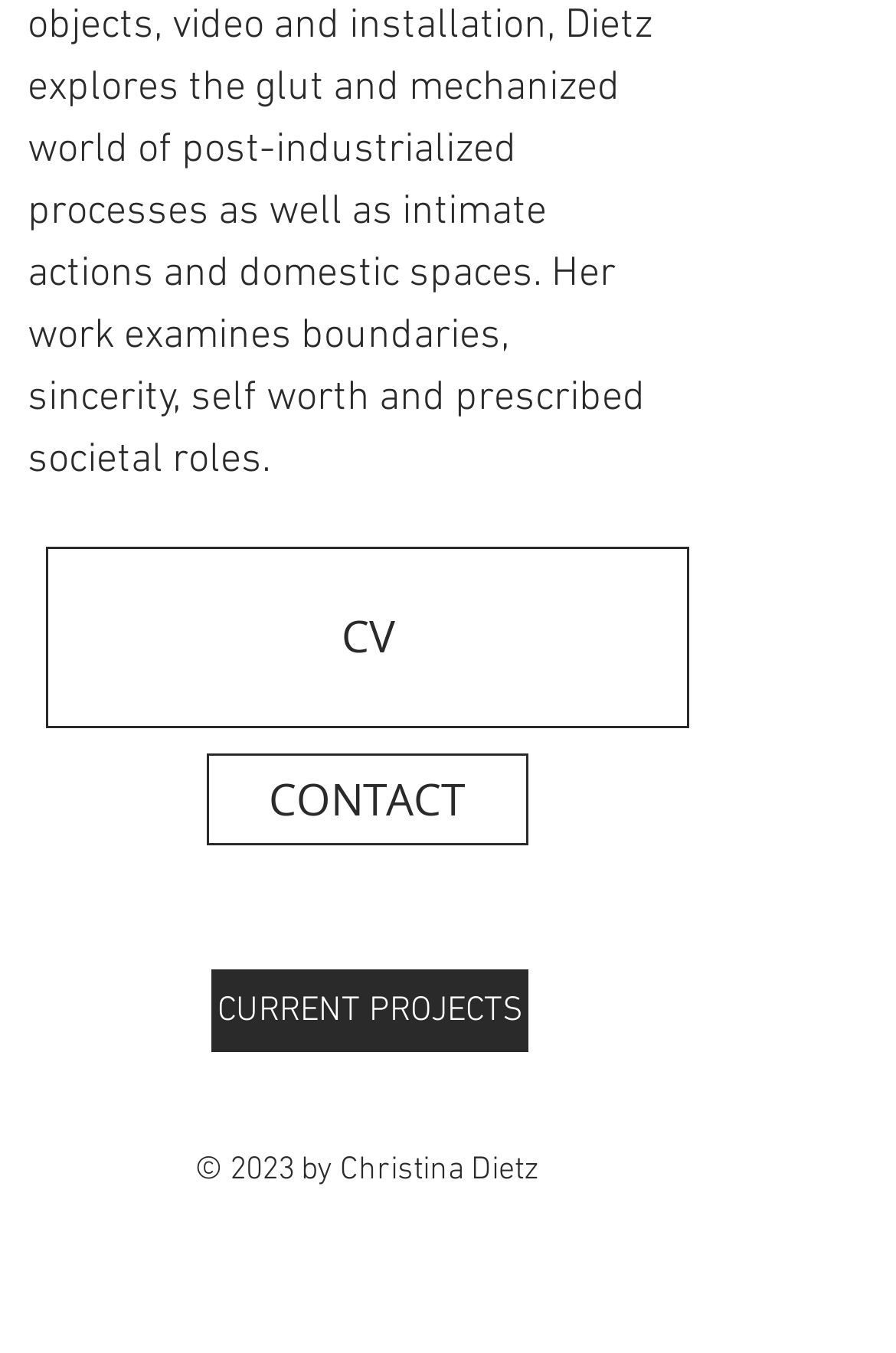Identify the bounding box for the element characterized by the following description: "CURRENT PROJECTS".

[0.236, 0.716, 0.59, 0.778]